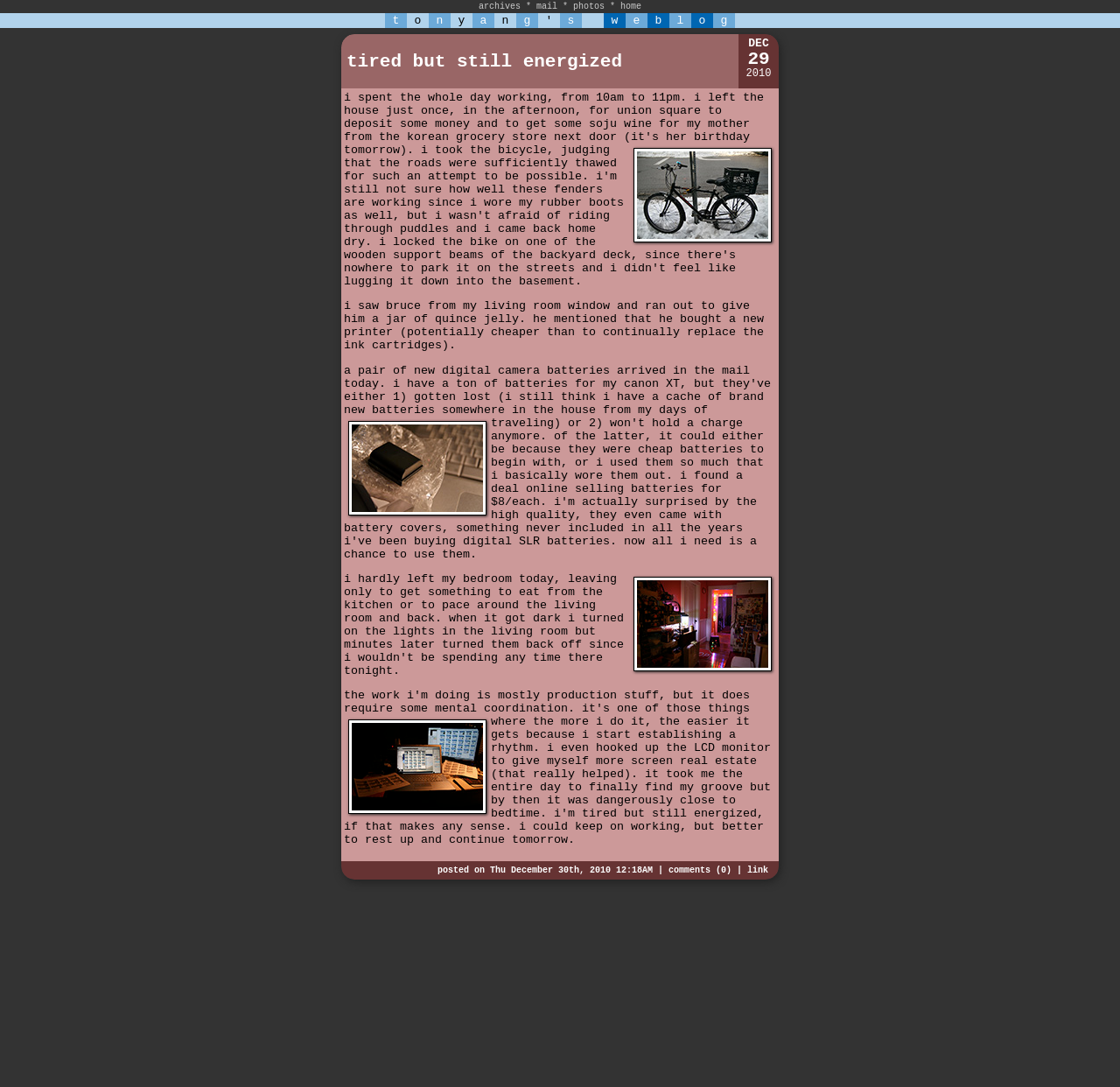Generate a thorough caption detailing the webpage content.

The webpage is a personal blog, with a title "tonyang's web log" at the top. Below the title, there are several navigation links, including "archives", "mail", "photos", and "home", aligned horizontally across the top of the page.

The main content of the page is a blog post, which takes up most of the page. The post is titled "tired but still energized DEC 29 2010" and is a personal reflection on the author's day. The text is divided into paragraphs, with some sections highlighted in bold font.

There are several images scattered throughout the post, including a photo of a snowy scene, a picture of a digital camera battery, and an image of a house interior. These images are placed within the text, breaking up the paragraphs and adding visual interest to the post.

At the bottom of the post, there are links to "comments (0)" and "link", indicating that the post has no comments and providing a way for readers to share the post. The post is dated "Thu December 30th, 2010 12:18AM", indicating when it was published.

Overall, the webpage has a simple and clean design, with a focus on the blog post and its accompanying images. The navigation links at the top provide easy access to other parts of the site, while the post itself is well-formatted and easy to read.